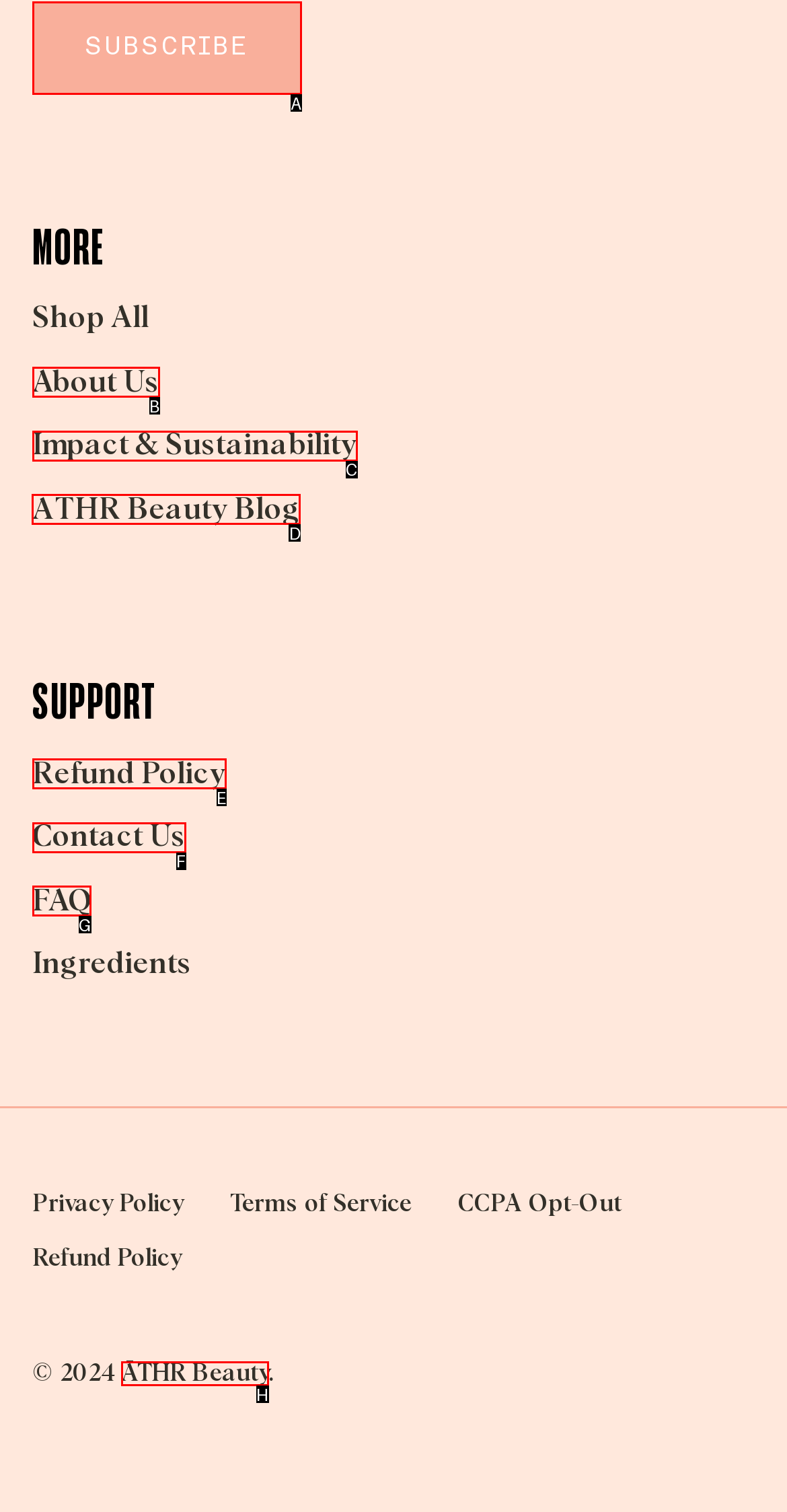Identify the correct option to click in order to accomplish the task: Read the ĀTHR Beauty Blog Provide your answer with the letter of the selected choice.

D